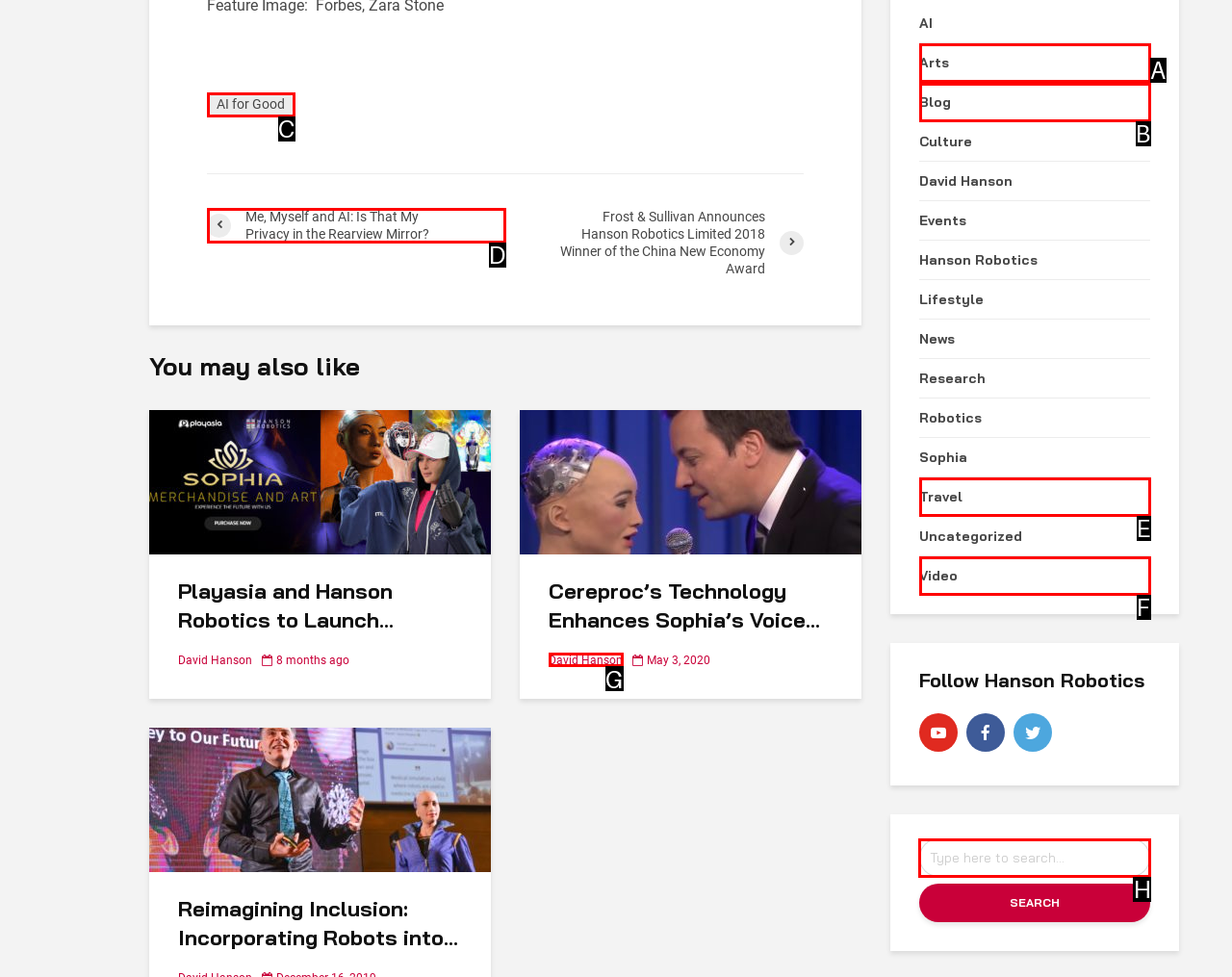Tell me which letter corresponds to the UI element that will allow you to Search for something. Answer with the letter directly.

H